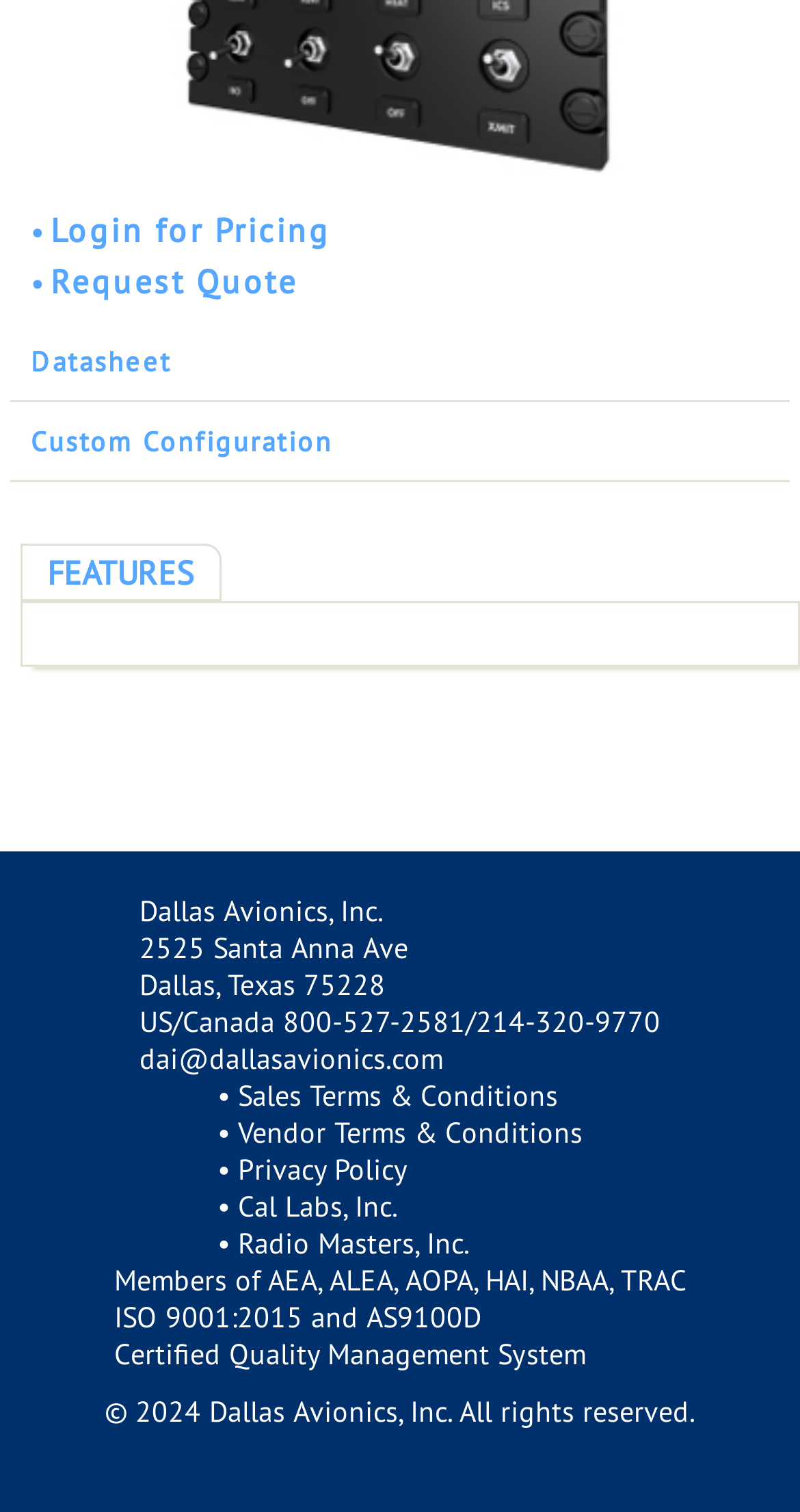Indicate the bounding box coordinates of the element that needs to be clicked to satisfy the following instruction: "View datasheet". The coordinates should be four float numbers between 0 and 1, i.e., [left, top, right, bottom].

[0.038, 0.227, 0.214, 0.251]